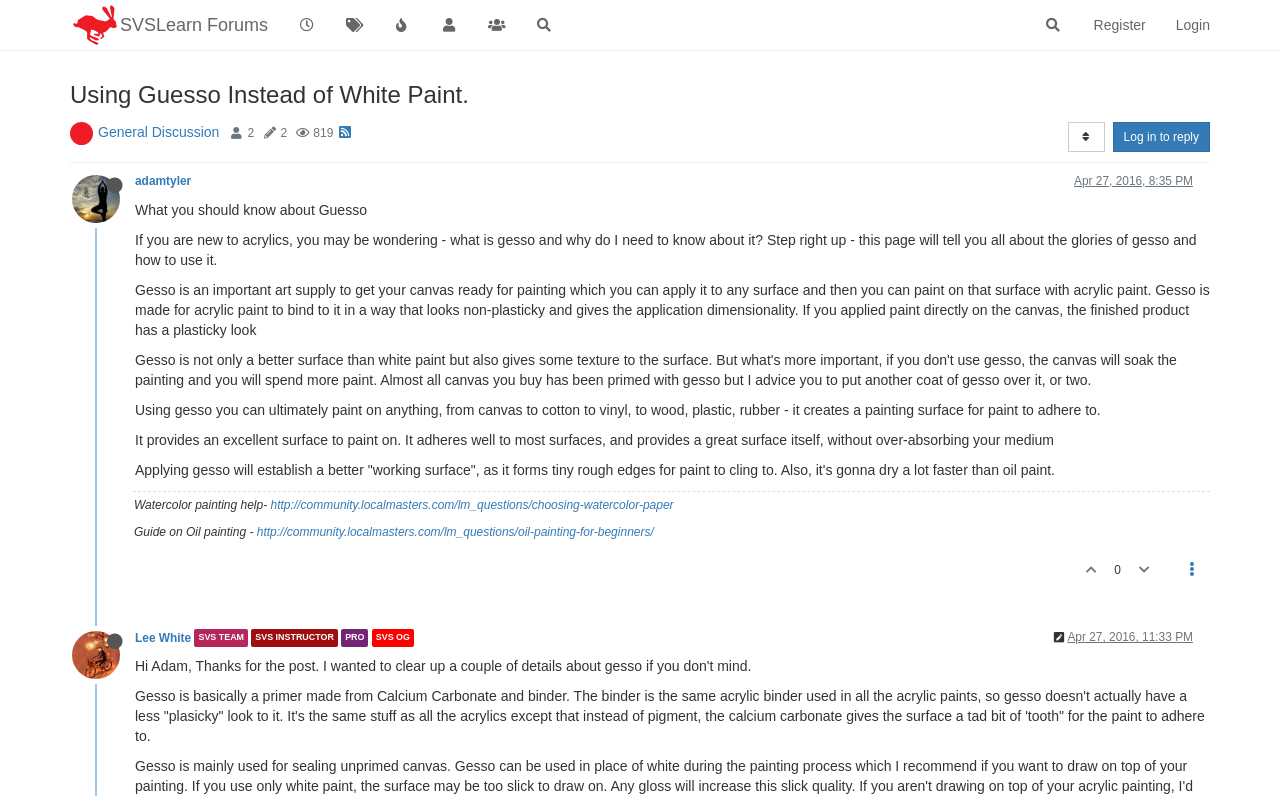Identify the coordinates of the bounding box for the element that must be clicked to accomplish the instruction: "Reply to the post".

[0.869, 0.153, 0.945, 0.191]